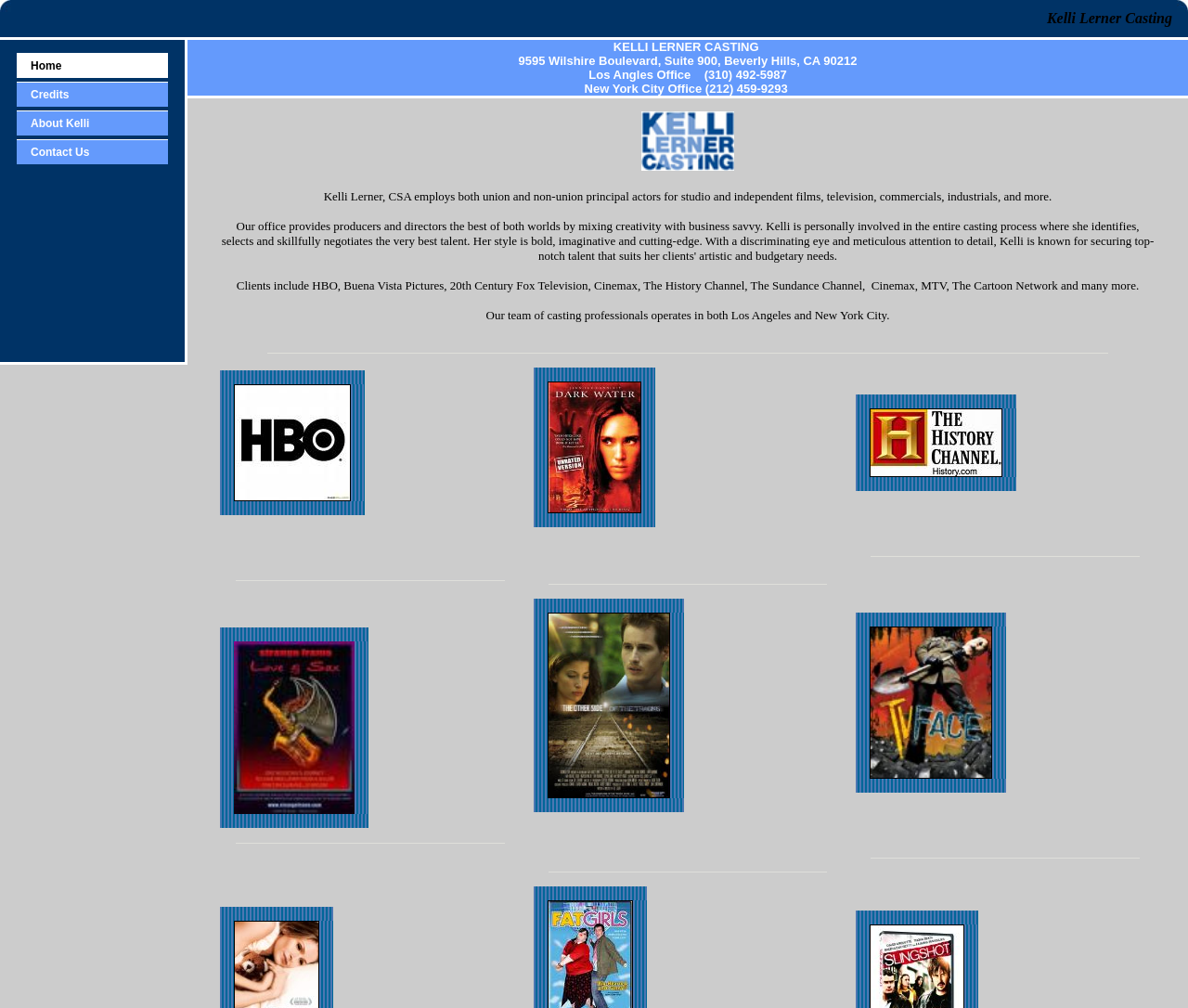How many images are there on the webpage?
Ensure your answer is thorough and detailed.

There are three images on the webpage: 'KLC_RGB_email1.jpg', 'HBO.jpeg', and 'DarkWater.jpg'. These images are scattered throughout the webpage, with 'KLC_RGB_email1.jpg' being the first image, 'HBO.jpeg' being the second image, and 'DarkWater.jpg' being the third image.